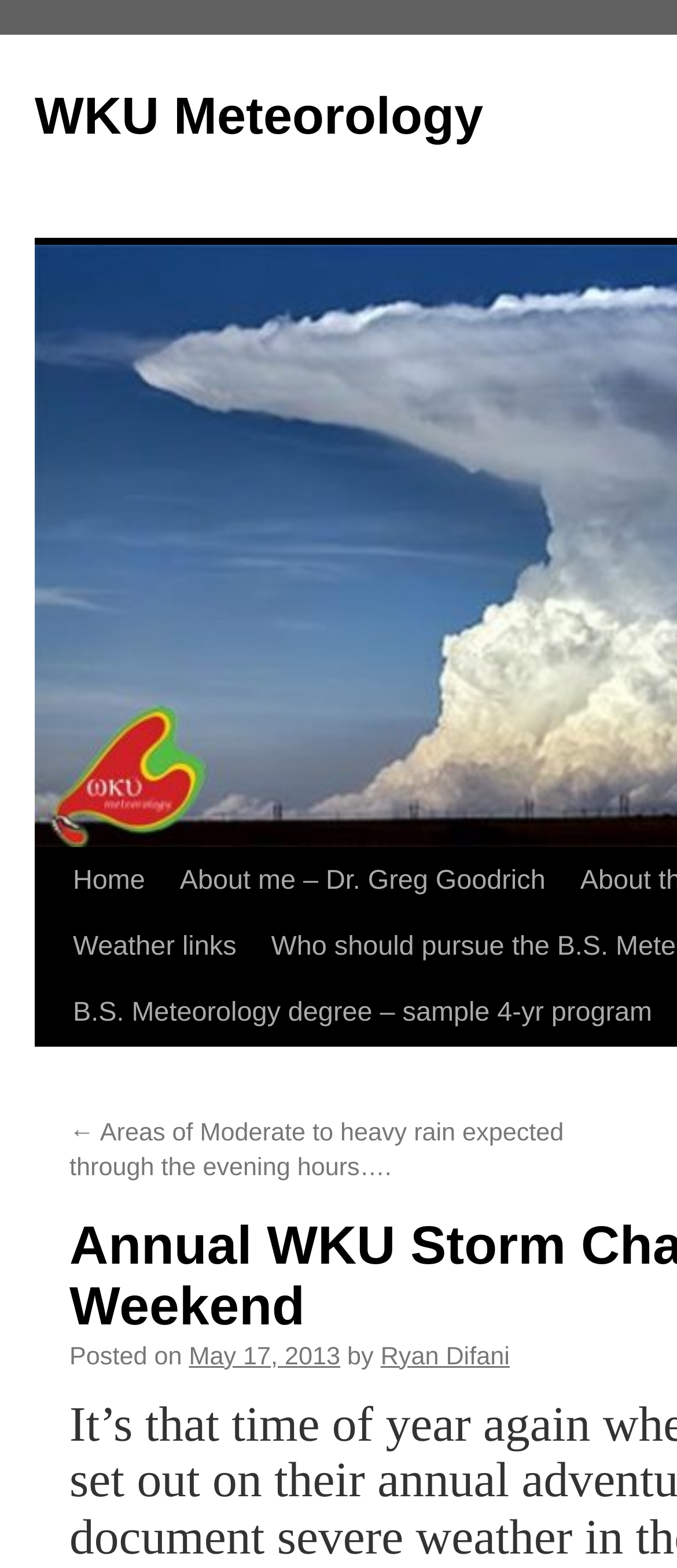Show the bounding box coordinates of the region that should be clicked to follow the instruction: "go to WKU Meteorology homepage."

[0.051, 0.056, 0.714, 0.093]